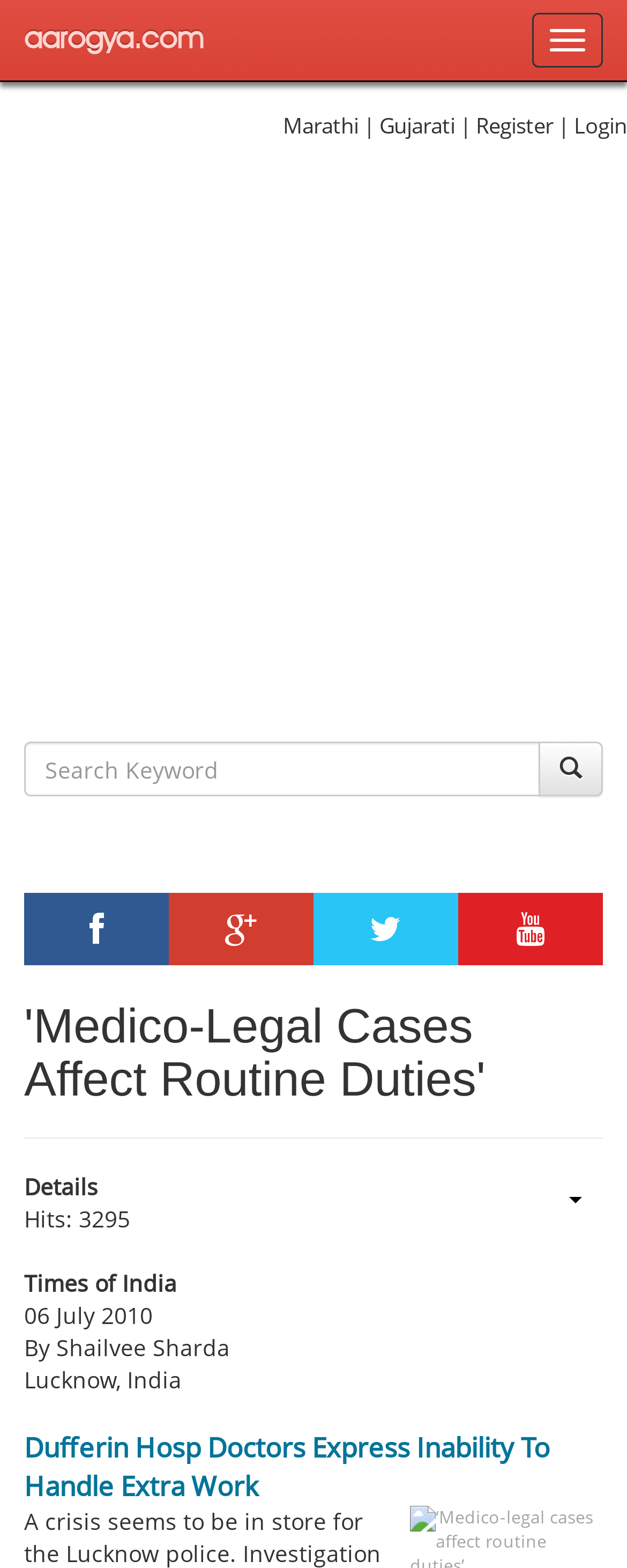Determine the bounding box coordinates of the clickable region to execute the instruction: "Toggle navigation". The coordinates should be four float numbers between 0 and 1, denoted as [left, top, right, bottom].

[0.849, 0.008, 0.962, 0.043]